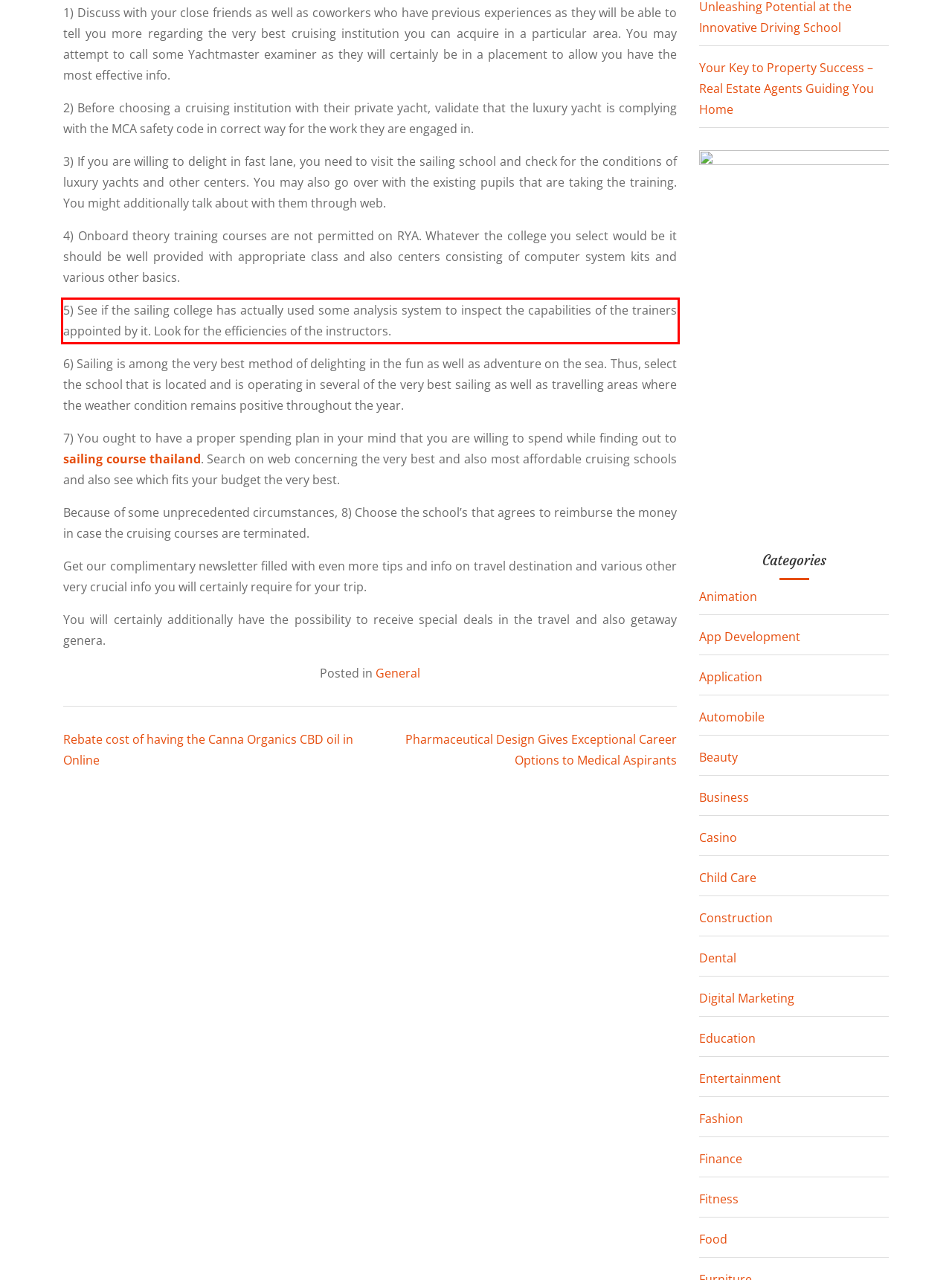Identify the text within the red bounding box on the webpage screenshot and generate the extracted text content.

5) See if the sailing college has actually used some analysis system to inspect the capabilities of the trainers appointed by it. Look for the efficiencies of the instructors.